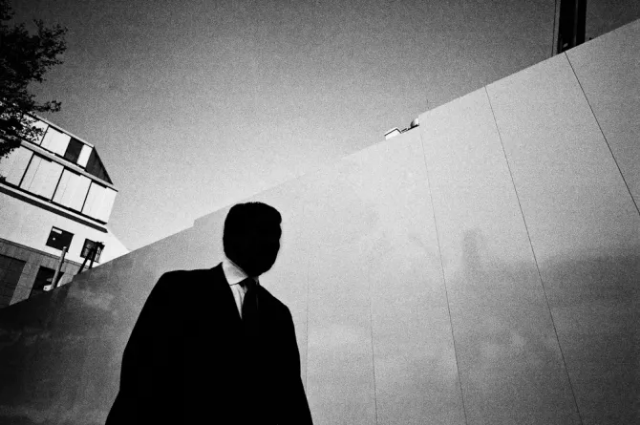Answer the question below using just one word or a short phrase: 
Is the sky clear?

Yes